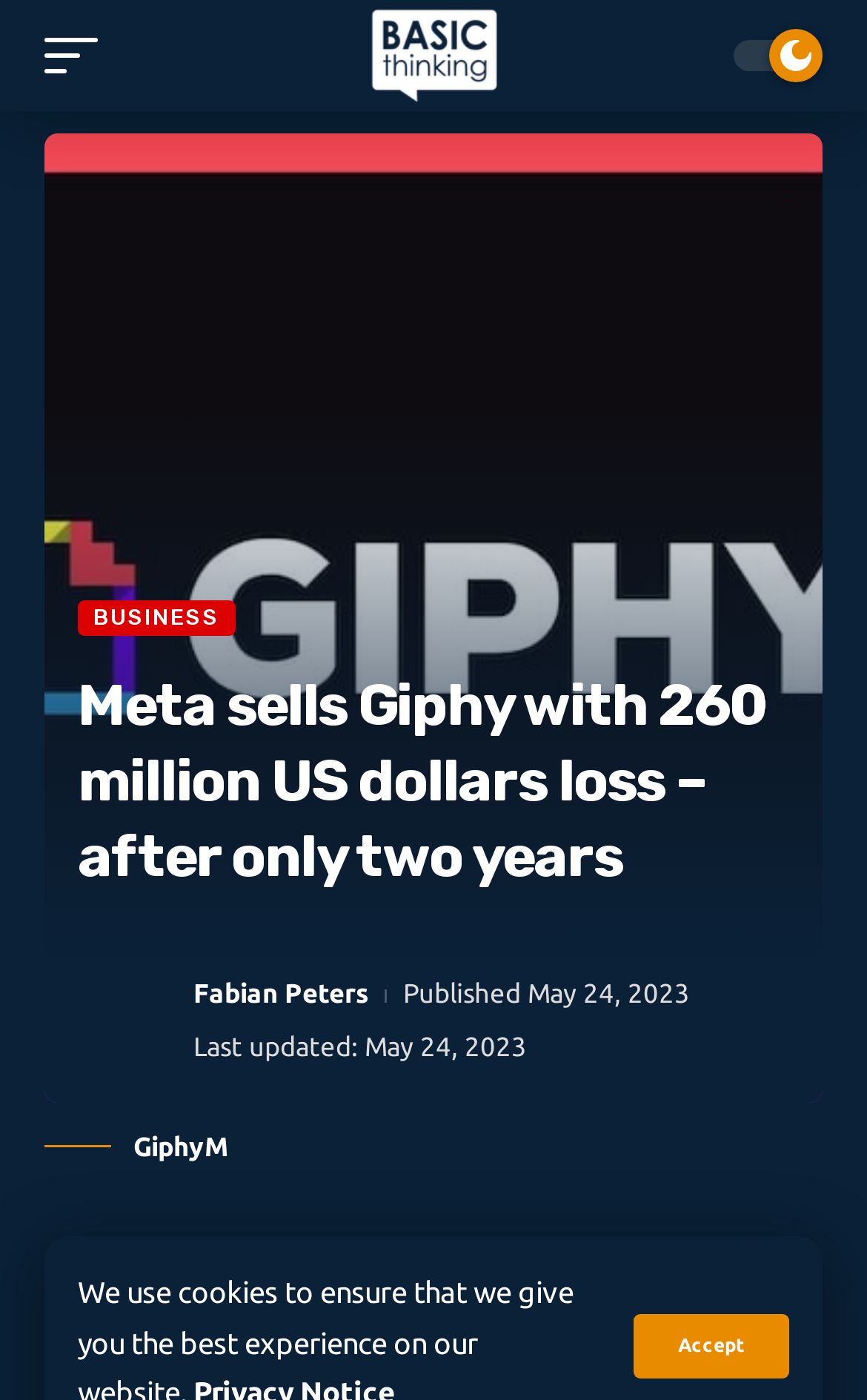Generate a thorough caption detailing the webpage content.

The webpage appears to be a news article about Meta selling Giphy with a significant loss. At the top of the page, there is a header section that spans the entire width, containing a large image with the title "meta sells giphy" and a heading that reads "Meta sells Giphy with 260 million US dollars loss – after only two years". Below the header, there are three links: "BUSINESS", "Fabian Peters", and another "Fabian Peters" link with an accompanying image.

To the right of the header, there is a section with two timestamps: "Last updated: May 24, 2023" and "Published May 24, 2023". Below this section, there is a single line of text that reads "GiphyM". 

At the very top of the page, there are two links: "Accept" and an empty link. Additionally, there is a link to "BASIC thinking International" with an accompanying image, positioned near the top of the page.